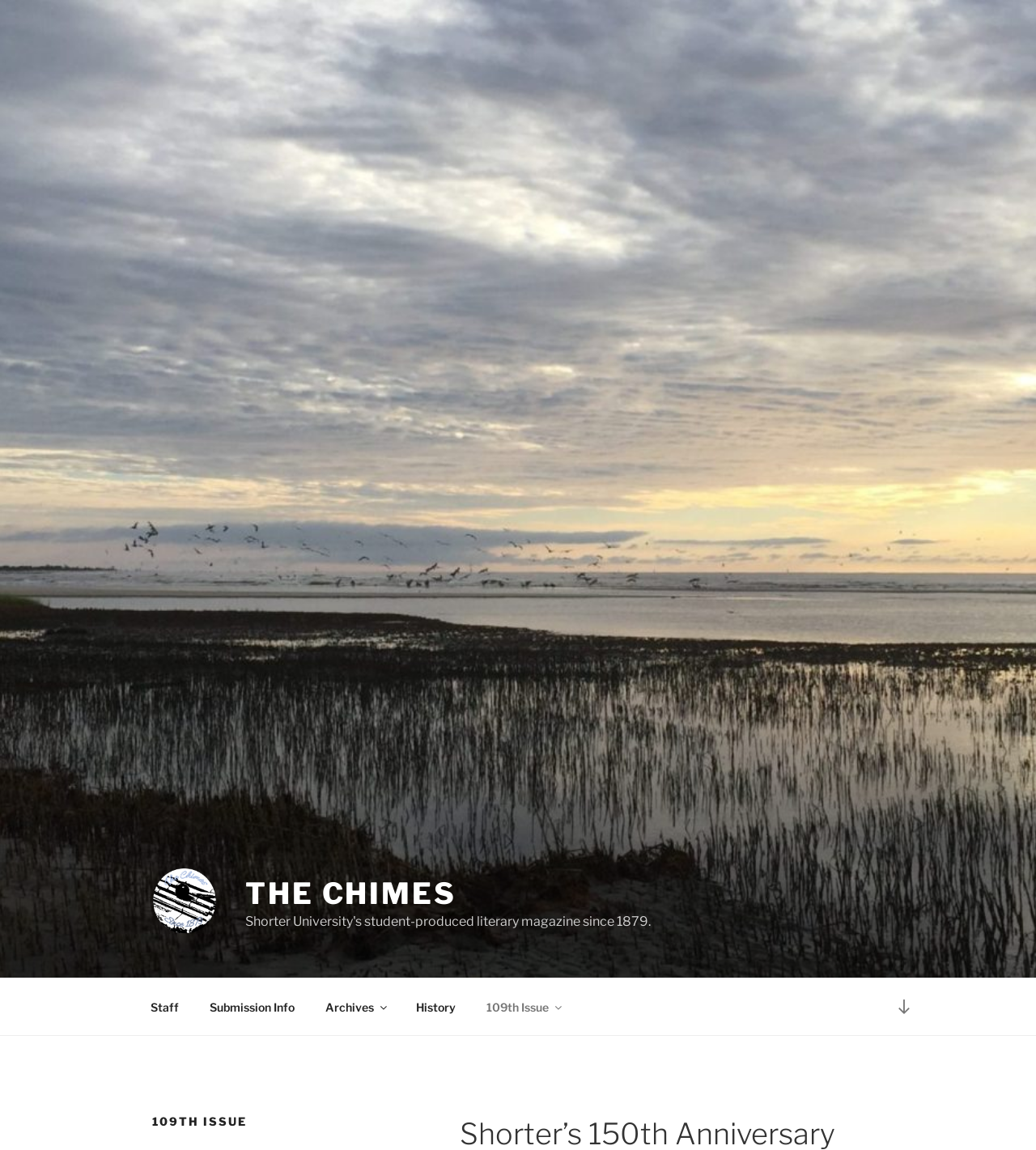Please identify the bounding box coordinates of the element's region that I should click in order to complete the following instruction: "browse the archives". The bounding box coordinates consist of four float numbers between 0 and 1, i.e., [left, top, right, bottom].

[0.3, 0.858, 0.385, 0.893]